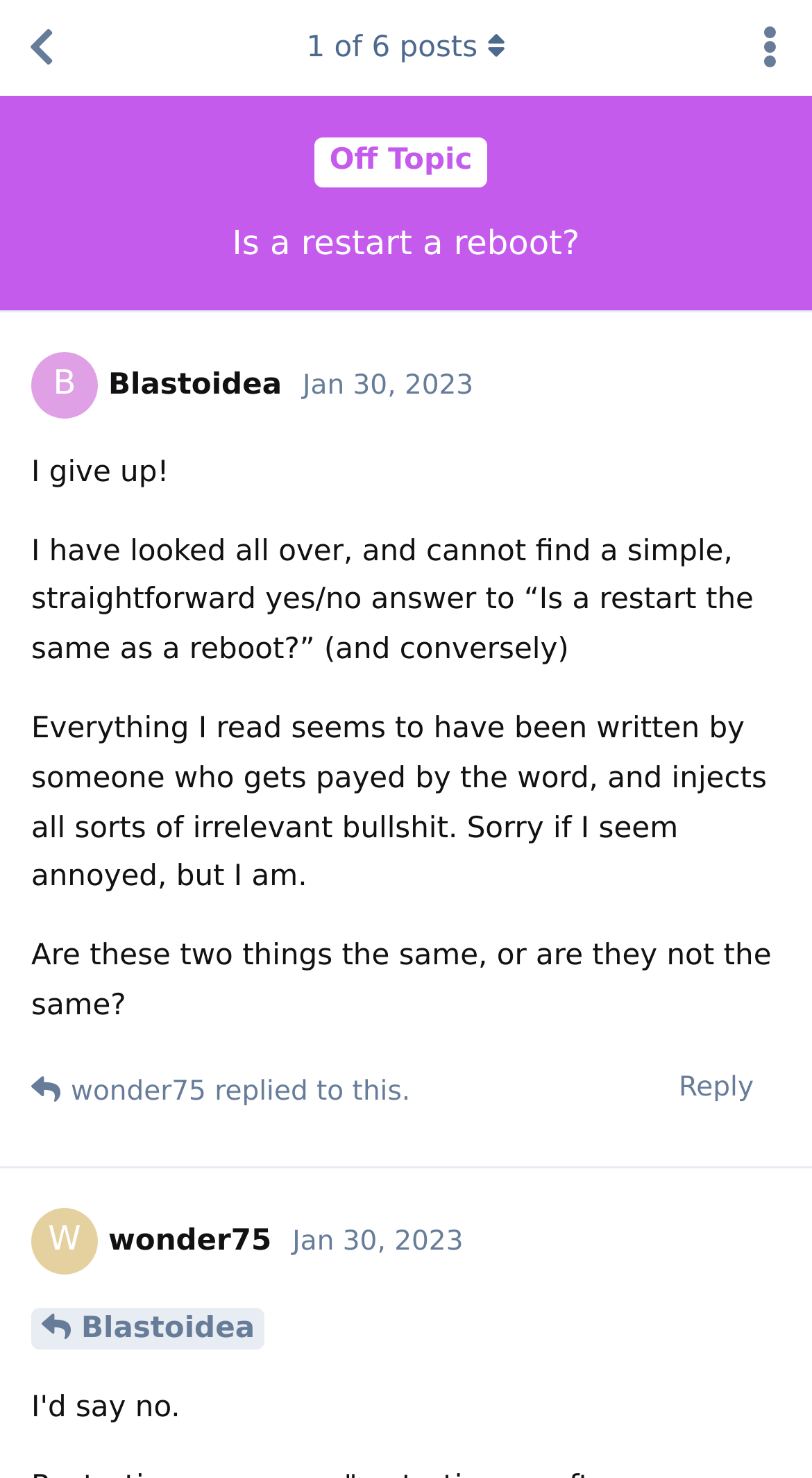Using the element description: "aria-label="Back to Discussion List"", determine the bounding box coordinates for the specified UI element. The coordinates should be four float numbers between 0 and 1, [left, top, right, bottom].

[0.0, 0.0, 0.103, 0.065]